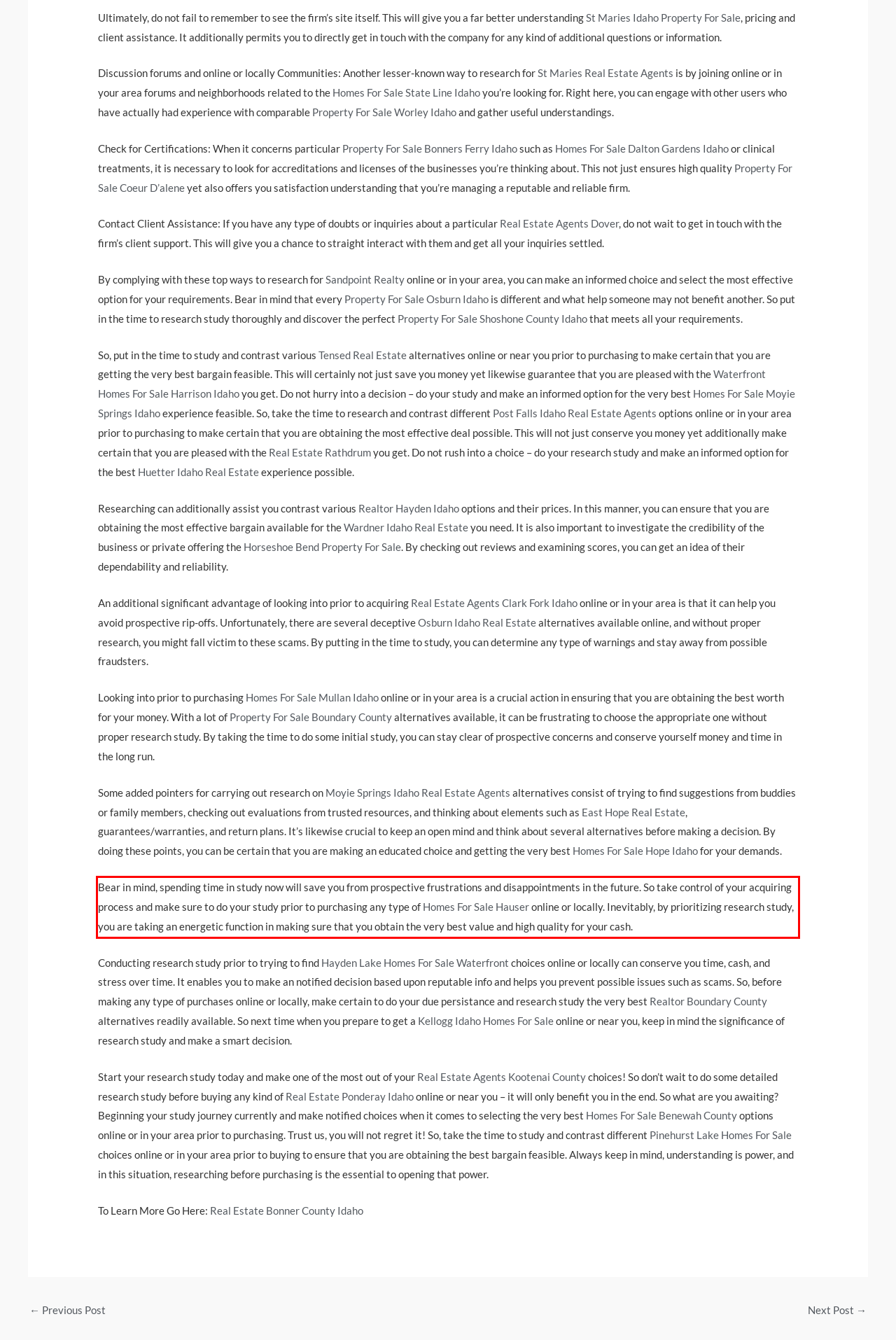Within the screenshot of the webpage, there is a red rectangle. Please recognize and generate the text content inside this red bounding box.

Bear in mind, spending time in study now will save you from prospective frustrations and disappointments in the future. So take control of your acquiring process and make sure to do your study prior to purchasing any type of Homes For Sale Hauser online or locally. Inevitably, by prioritizing research study, you are taking an energetic function in making sure that you obtain the very best value and high quality for your cash.